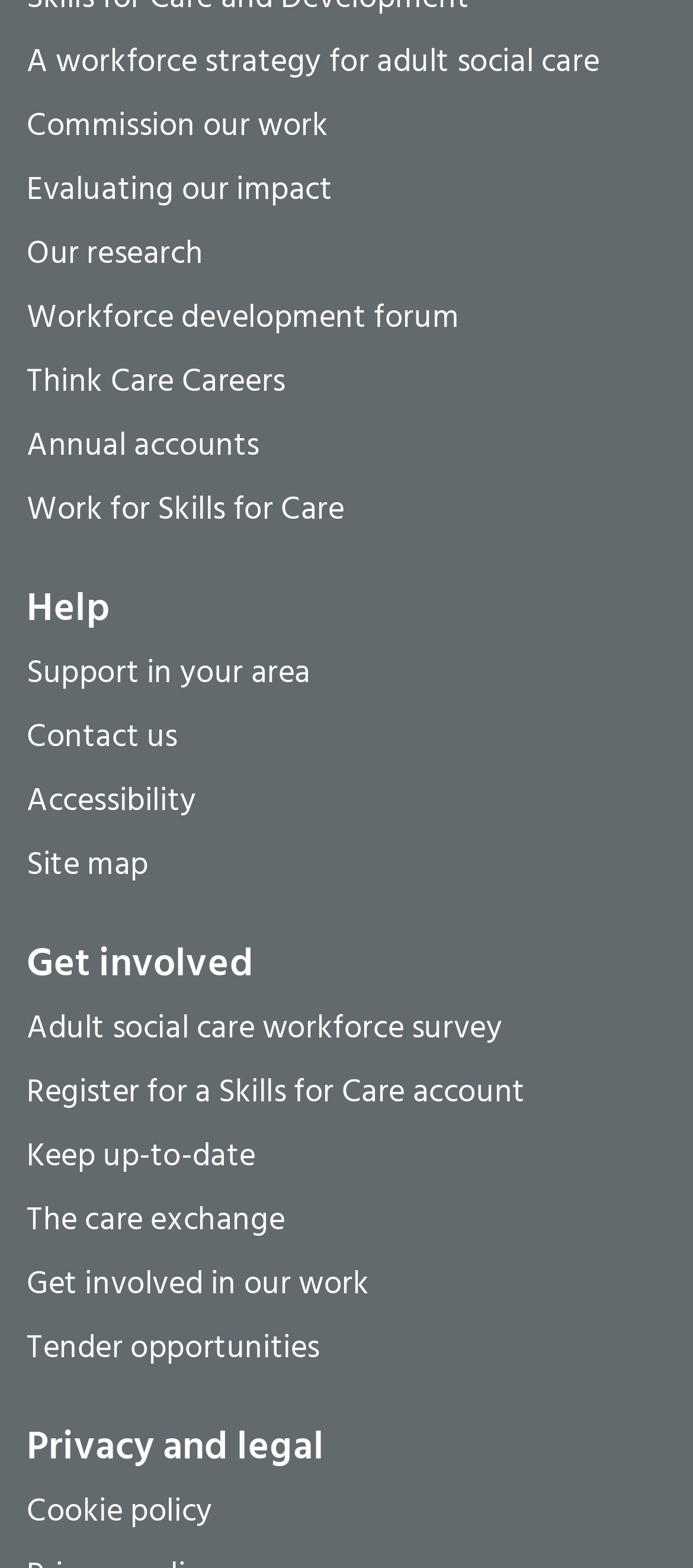Reply to the question below using a single word or brief phrase:
How many links are under 'Get involved'?

6